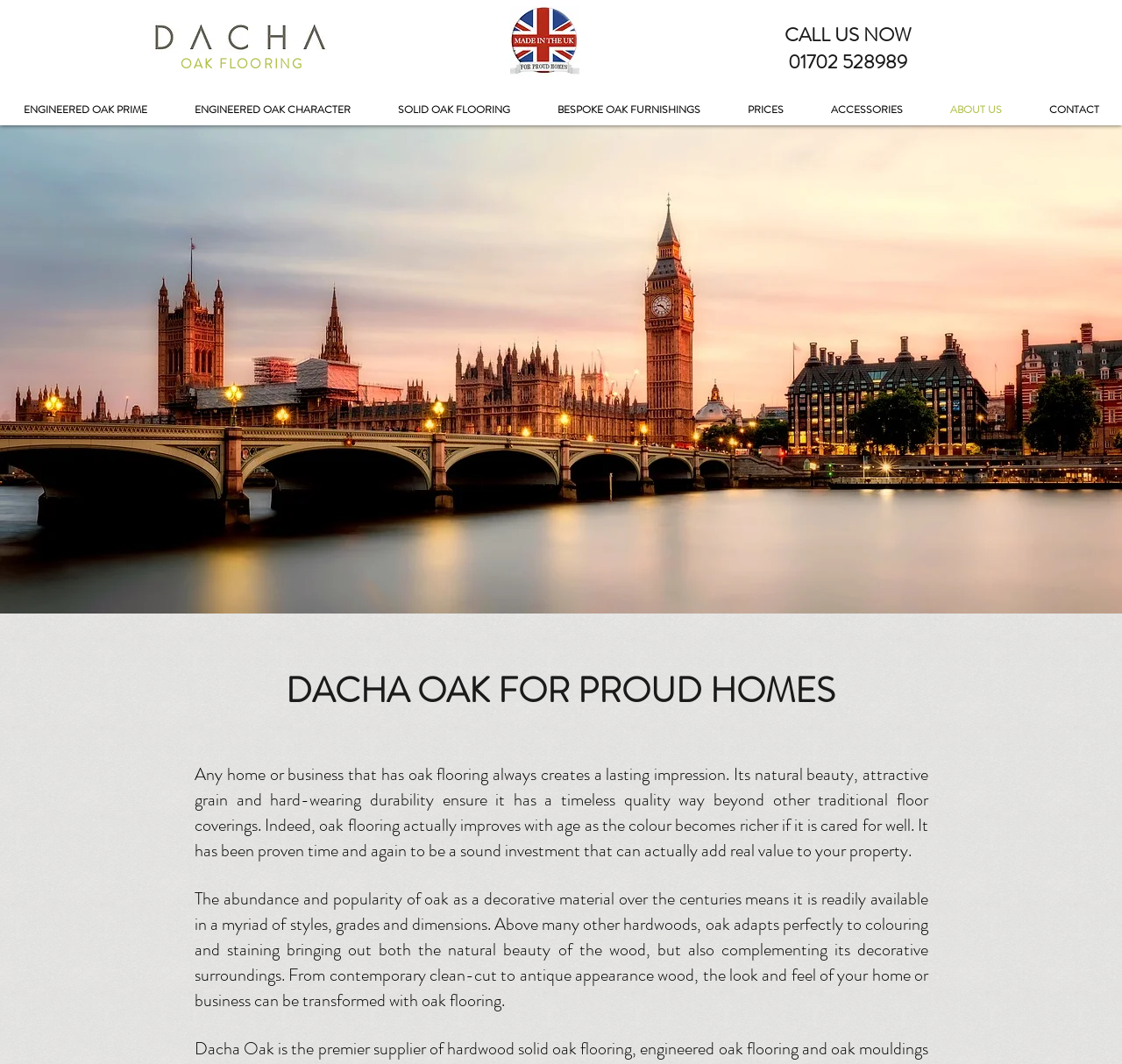Please identify the coordinates of the bounding box that should be clicked to fulfill this instruction: "Click the logo".

[0.135, 0.02, 0.292, 0.051]